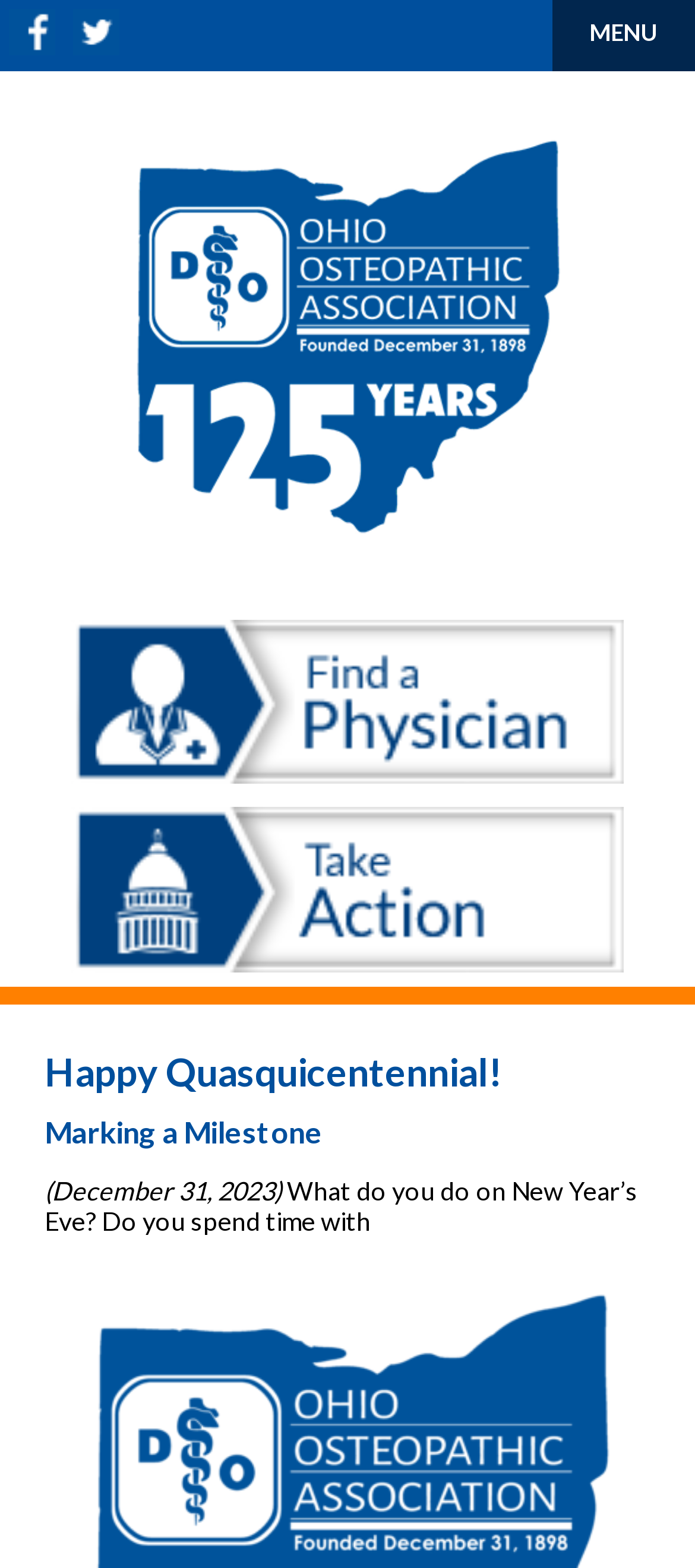Extract the bounding box for the UI element that matches this description: "alt="Ohio Osteopathic Association"".

[0.192, 0.353, 0.808, 0.372]